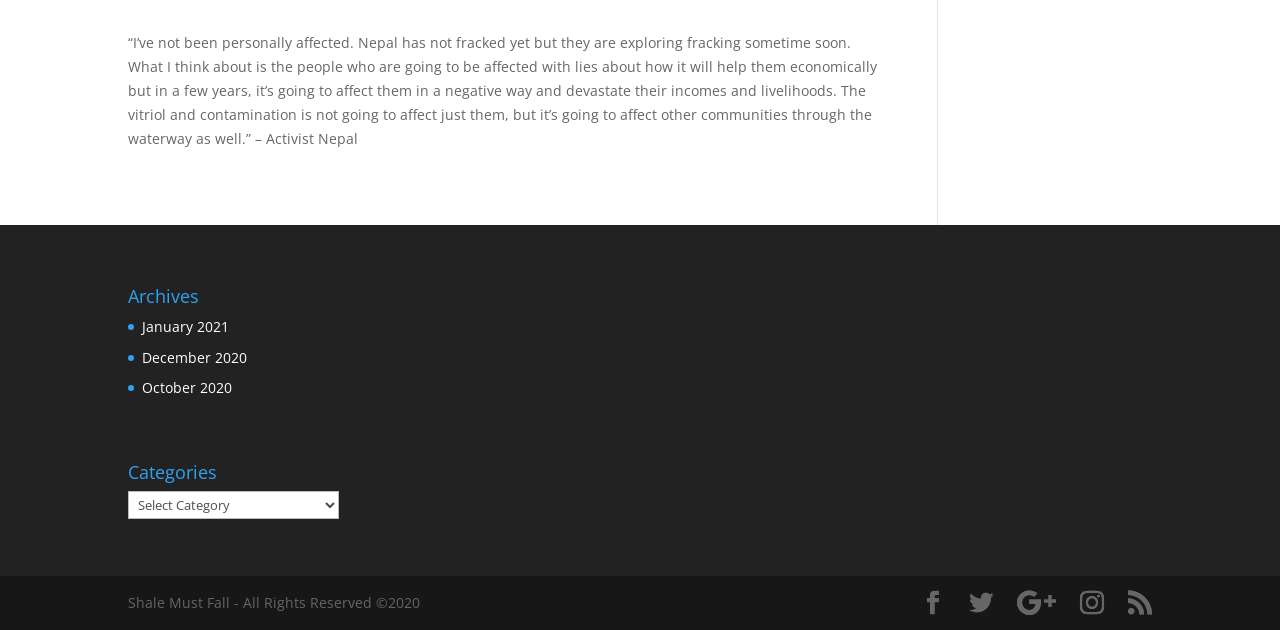By analyzing the image, answer the following question with a detailed response: What is the purpose of the 'Categories' dropdown?

The 'Categories' dropdown is a combobox that allows users to select a category, which will likely filter or organize the content on the webpage based on the selected category.